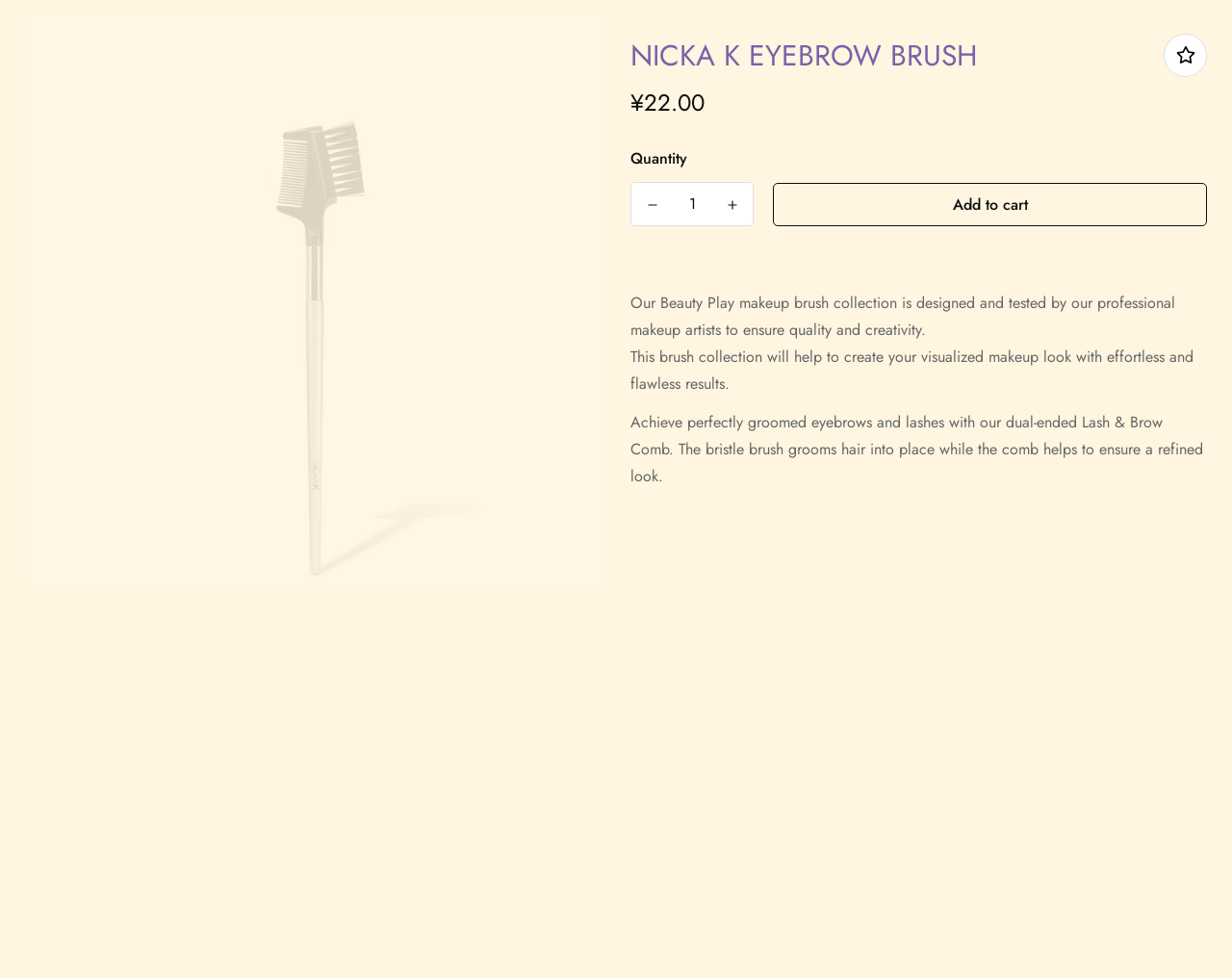Explain the webpage's layout and main content in detail.

This webpage is about the NICKA K EYEBROW BRUSH product. At the top, there is a main section that spans the entire width of the page. Within this section, there are two buttons, one on the left and one on the right, each containing an image. 

Below these buttons, there is a heading that reads "NICKA K EYEBROW BRUSH" centered on the page. To the left of the heading, there is a section displaying the product's price, "¥22.00", with a label "Regular price" above it. 

Further down, there is a section for quantity selection, where users can decrease or increase the quantity of the product using two buttons with images. A spin button allows users to input a specific quantity. 

To the right of the quantity section, there is an "Add to cart" button. Below this, there are three paragraphs of text describing the product and its features. The first paragraph explains that the Beauty Play makeup brush collection is designed and tested by professional makeup artists to ensure quality and creativity. The second paragraph describes how the brush collection helps to create a visualized makeup look. The third paragraph provides more details about the product's features, specifically the dual-ended Lash & Brow Comb.